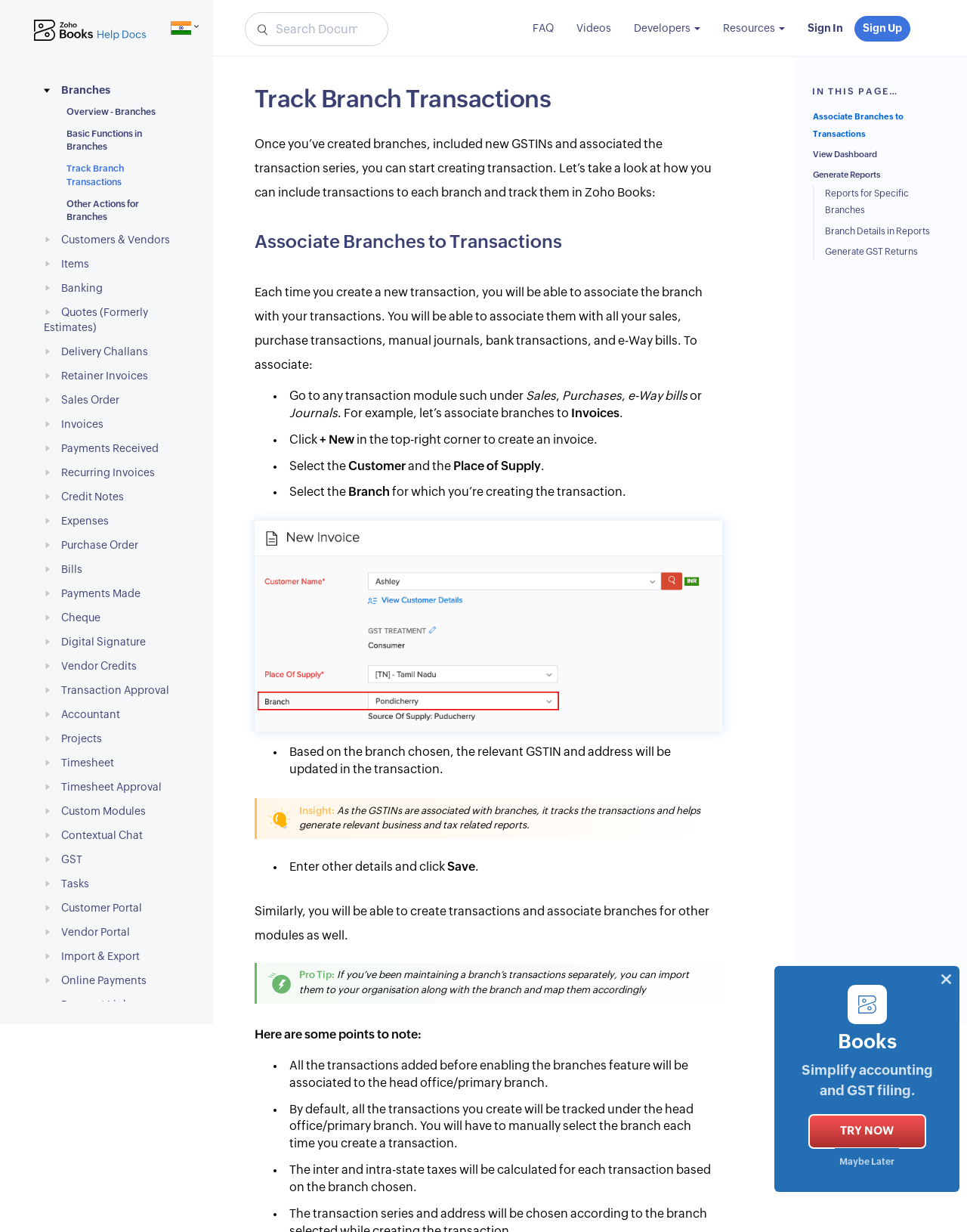Produce an extensive caption that describes everything on the webpage.

The webpage is a help page for Zoho Books, specifically focused on tracking branch transactions. At the top, there is a navigation bar with links to various sections, including "Dashboard", "Settings", "Documents", and more. Below the navigation bar, there is a search box and links to "FAQ", "Videos", "Developers", "Resources", "Sign In", and "Sign Up".

The main content of the page is divided into sections, each with a heading. The first section is "Track Branch Transactions", which provides an overview of how to create transactions for each branch and track them in Zoho Books. This section includes a paragraph of text explaining the process.

Below this section, there are links to related topics, including "Associate Branches to Transactions", "View Dashboard", "Generate Reports", and more. These links are grouped under a heading "IN THIS PAGE…".

The next section is "Associate Branches to Transactions", which provides more detailed information on how to associate branches with transactions. This section includes a paragraph of text explaining the process, followed by a list of steps to follow, marked with bullet points.

Throughout the page, there are no images, but there are many links to other related topics and sections. The overall layout is organized and easy to follow, with clear headings and concise text.